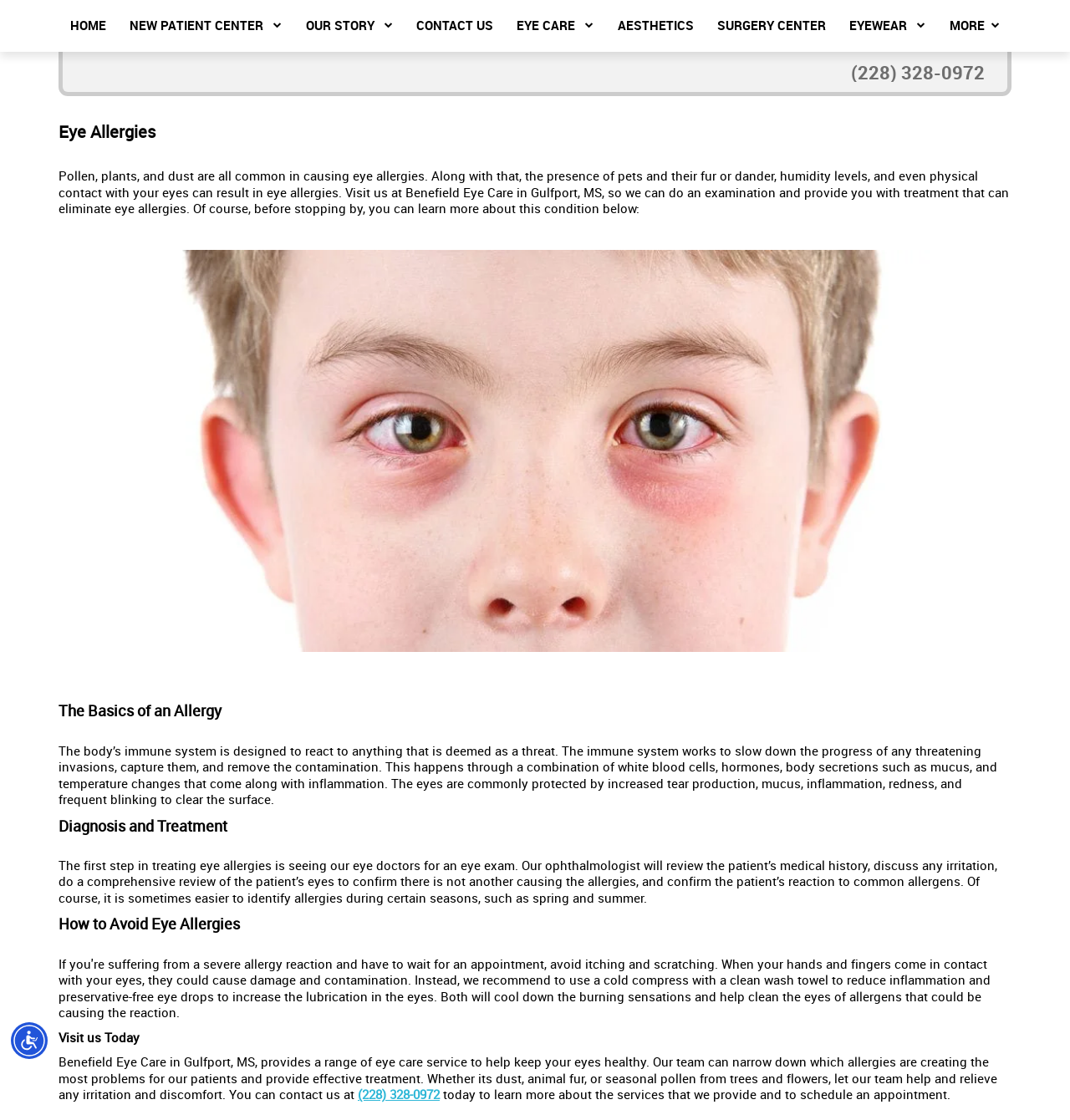Write a detailed summary of the webpage.

The webpage is about Benefield Eye Care in Gulfport, MS, and specifically focuses on eye allergies. At the top, there is a navigation menu with 11 links, including "HOME", "NEW PATIENT CENTER", "OUR STORY", and others. Below the navigation menu, there is a prominent heading "Eye Allergies" followed by a paragraph of text that explains what causes eye allergies and how Benefield Eye Care can help.

To the right of the text, there is a large image related to eye allergies. Below the image, there are three sections with headings: "The Basics of an Allergy", "Diagnosis and Treatment", and "How to Avoid Eye Allergies". Each section contains a block of text that provides more information about eye allergies.

At the bottom of the page, there is a call-to-action section with a heading "Visit us Today" and a paragraph of text that encourages visitors to contact Benefield Eye Care to learn more about their services and schedule an appointment. There are also two phone numbers displayed prominently, one at the top and one at the bottom of the page.